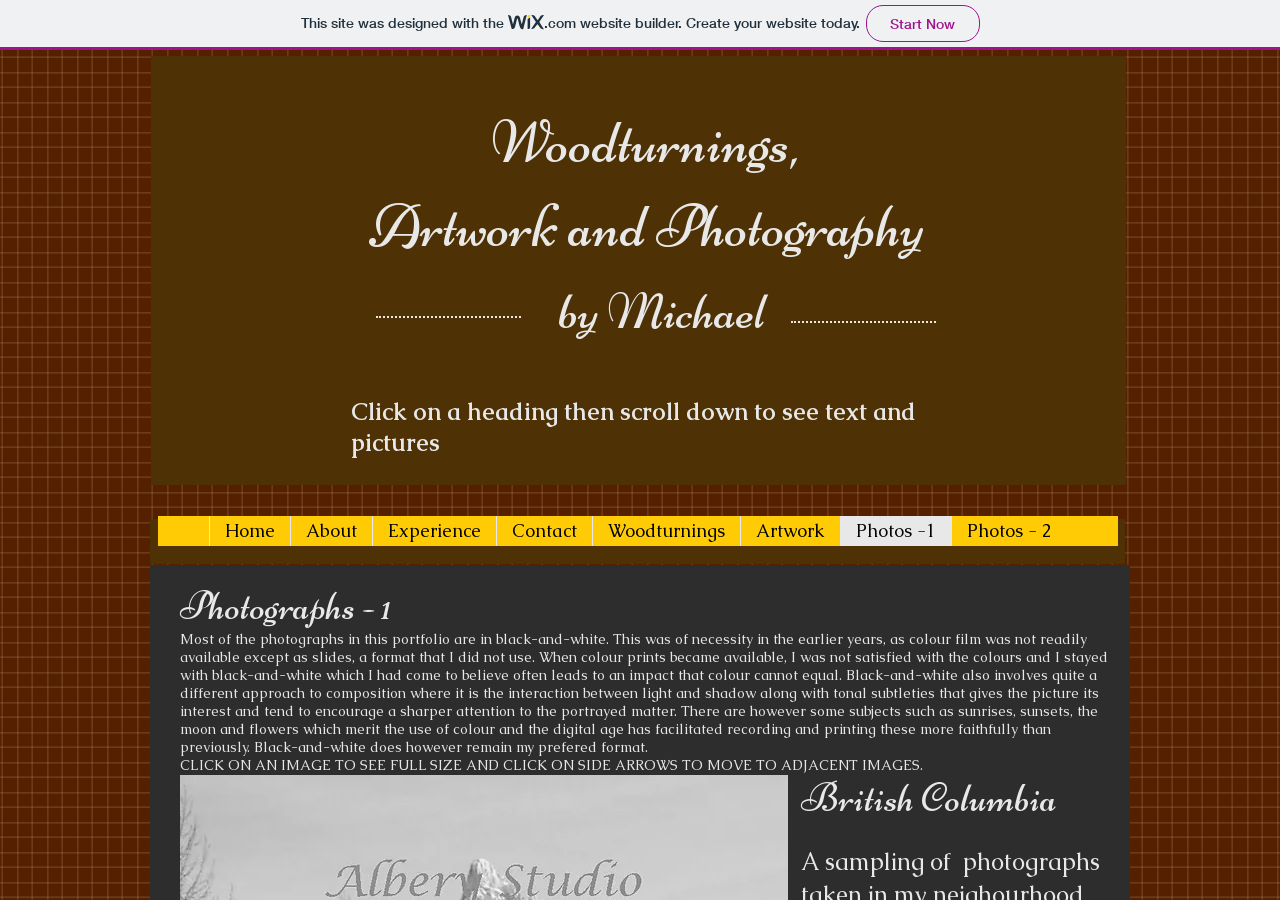Given the element description Photos -1, predict the bounding box coordinates for the UI element in the webpage screenshot. The format should be (top-left x, top-left y, bottom-right x, bottom-right y), and the values should be between 0 and 1.

[0.656, 0.573, 0.743, 0.606]